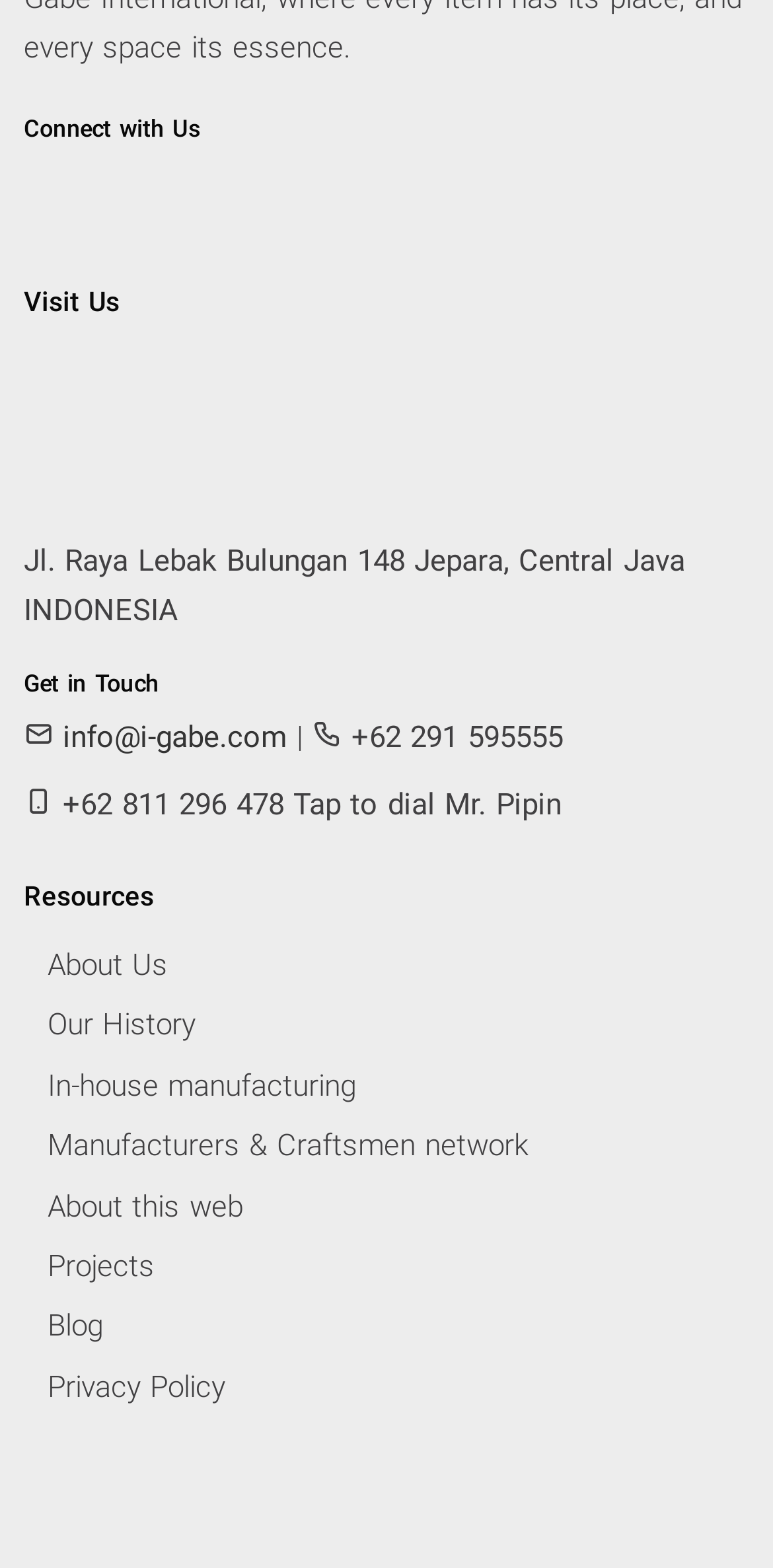Specify the bounding box coordinates of the region I need to click to perform the following instruction: "Send an email to info@i-gabe.com". The coordinates must be four float numbers in the range of 0 to 1, i.e., [left, top, right, bottom].

[0.082, 0.459, 0.371, 0.482]